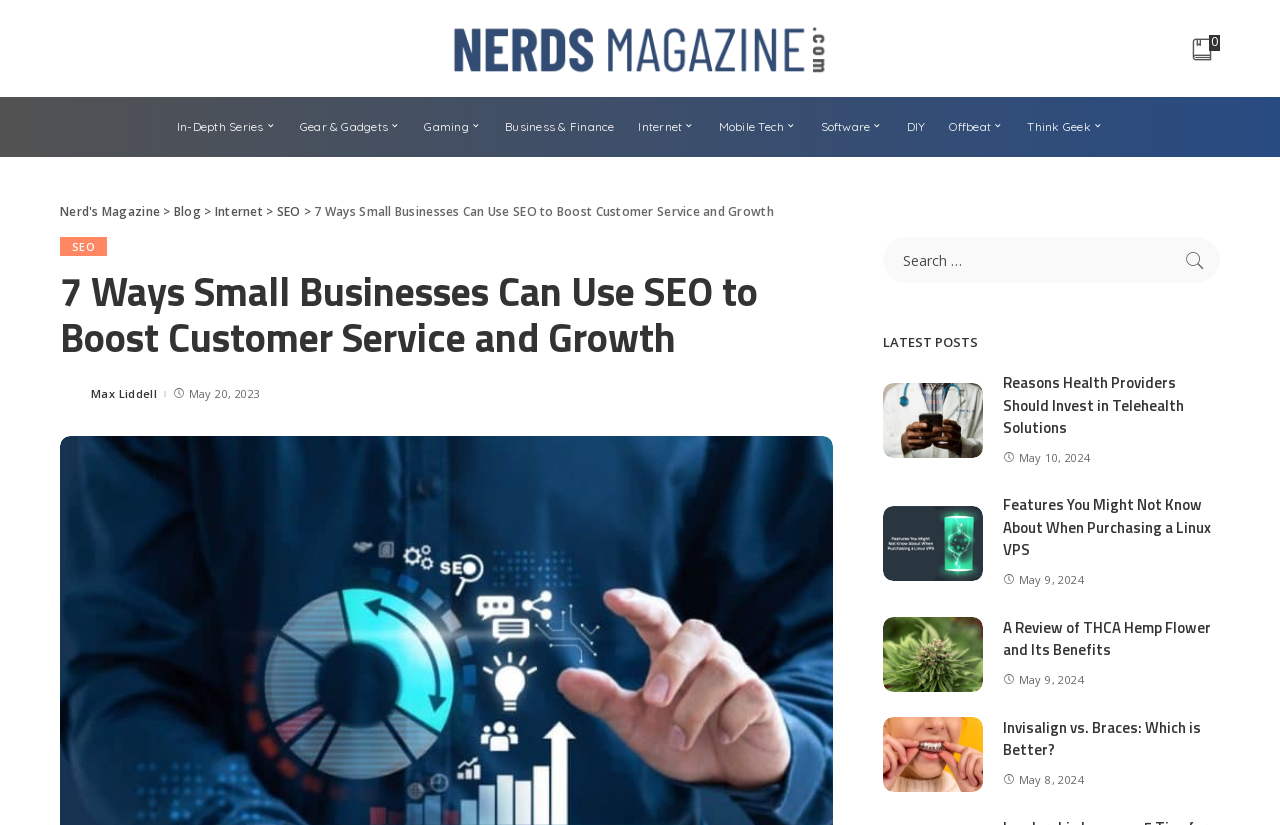Using the description: "alt="img_8873"", determine the UI element's bounding box coordinates. Ensure the coordinates are in the format of four float numbers between 0 and 1, i.e., [left, top, right, bottom].

None